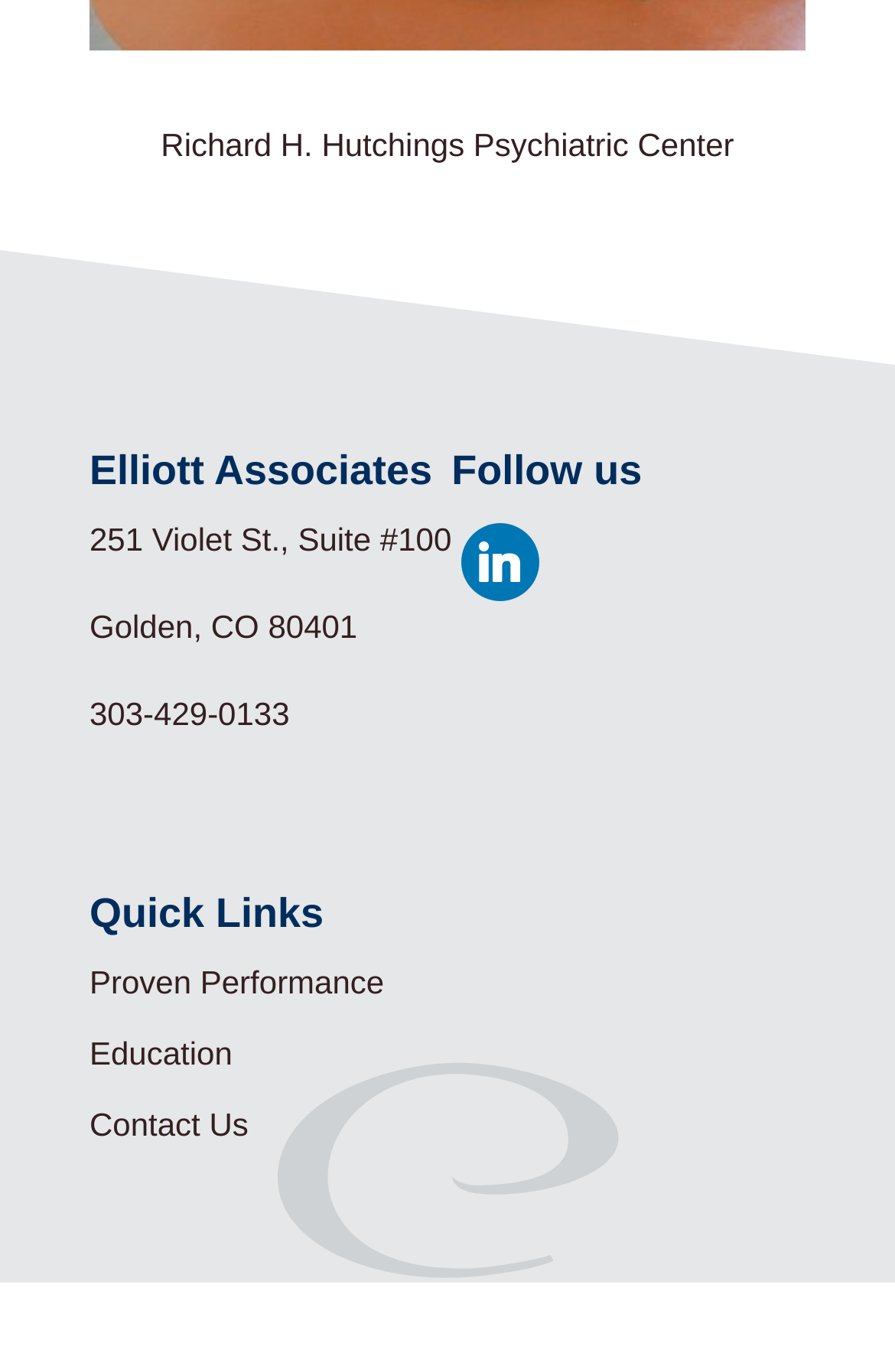From the webpage screenshot, predict the bounding box coordinates (top-left x, top-left y, bottom-right x, bottom-right y) for the UI element described here: Contact Us

[0.1, 0.806, 0.278, 0.833]